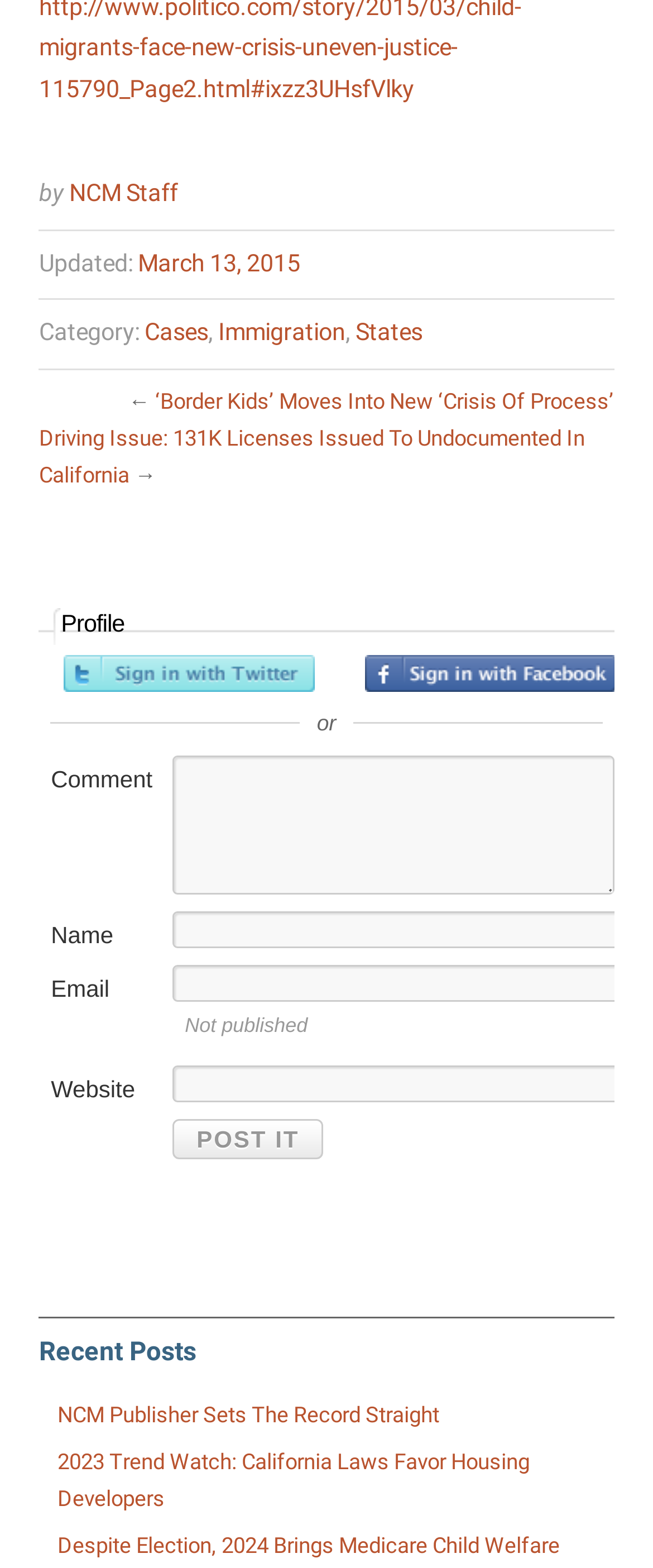Determine the bounding box coordinates for the area you should click to complete the following instruction: "Sign in with Twitter".

[0.098, 0.417, 0.483, 0.441]